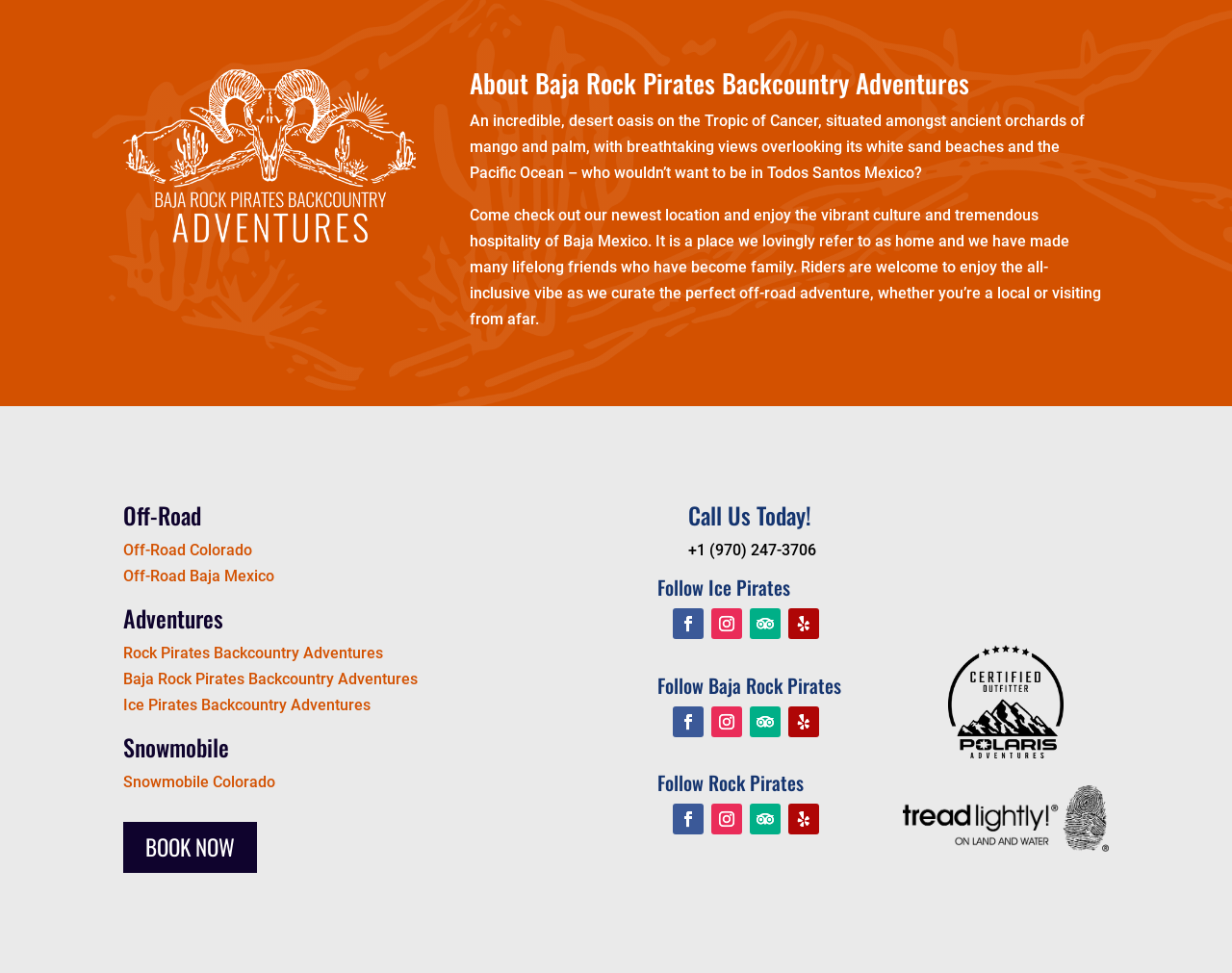Determine the bounding box coordinates for the element that should be clicked to follow this instruction: "Check out the Polaris Certified Outfitter Logo". The coordinates should be given as four float numbers between 0 and 1, in the format [left, top, right, bottom].

[0.77, 0.516, 0.863, 0.635]